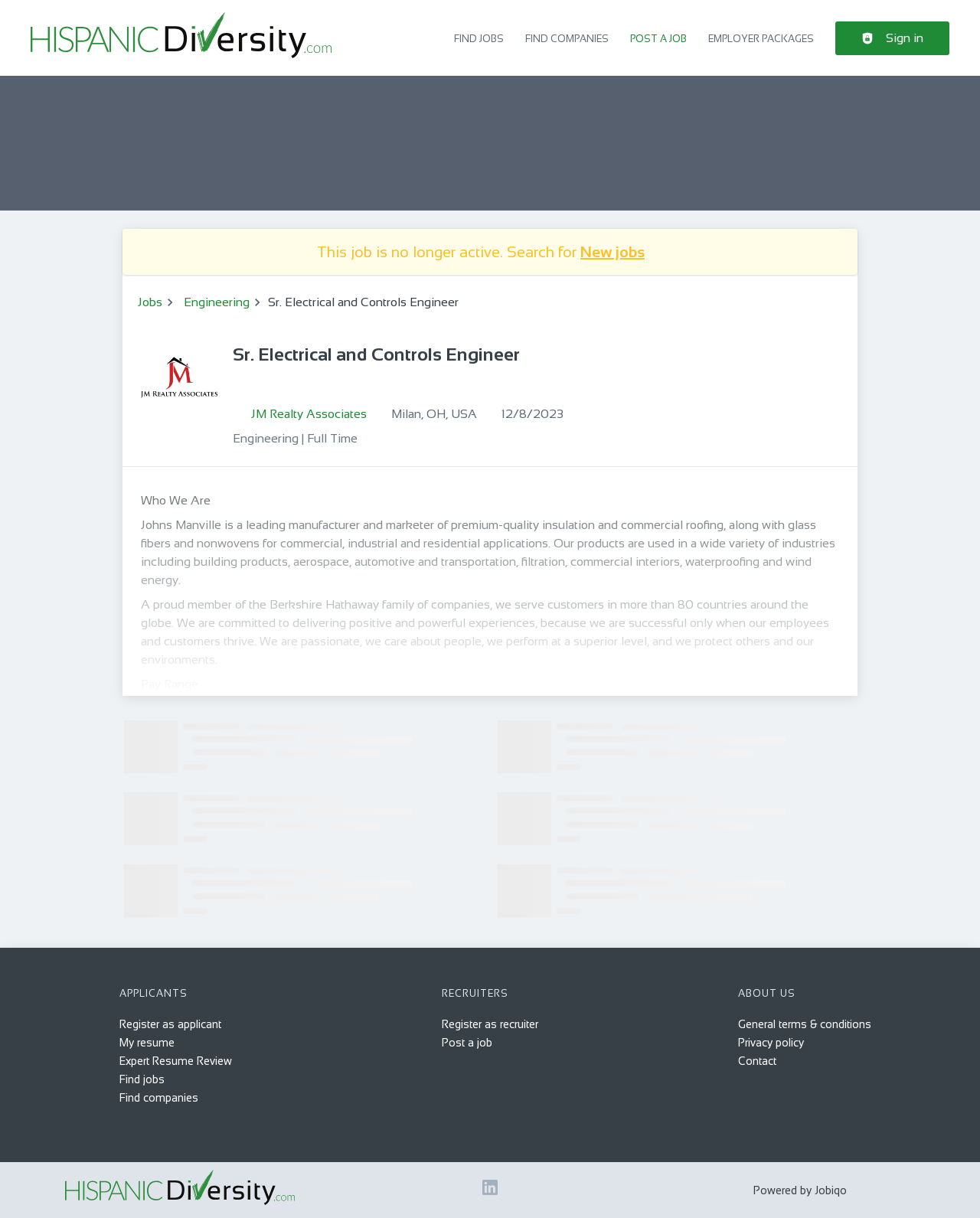What is the company name of the job posting?
Analyze the screenshot and provide a detailed answer to the question.

I found the company name by looking at the link element with the text 'JM Realty Associates' which is located below the job title and above the job description.